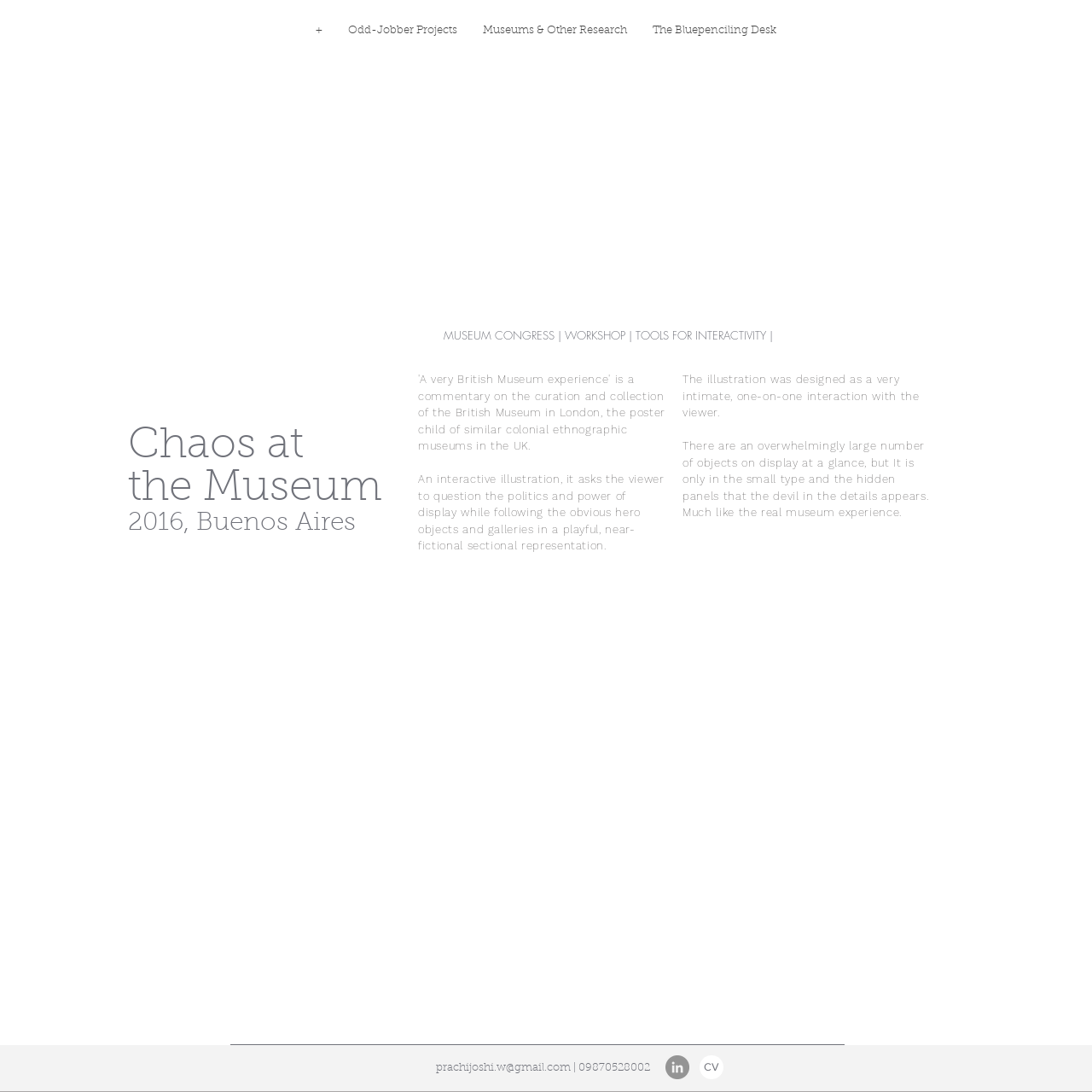Identify the bounding box of the HTML element described here: "Odd-Jobber Projects". Provide the coordinates as four float numbers between 0 and 1: [left, top, right, bottom].

[0.307, 0.016, 0.43, 0.04]